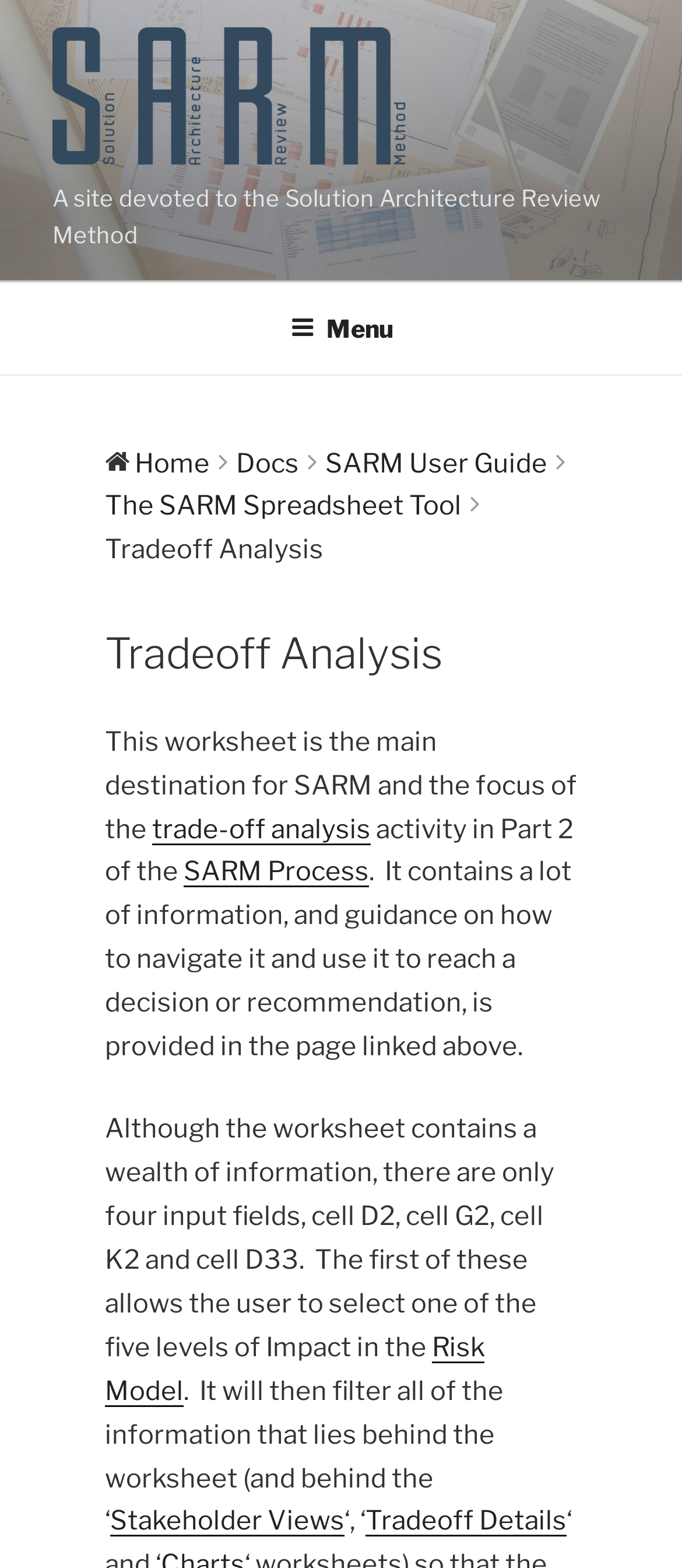Using the given element description, provide the bounding box coordinates (top-left x, top-left y, bottom-right x, bottom-right y) for the corresponding UI element in the screenshot: Docs

[0.346, 0.285, 0.438, 0.305]